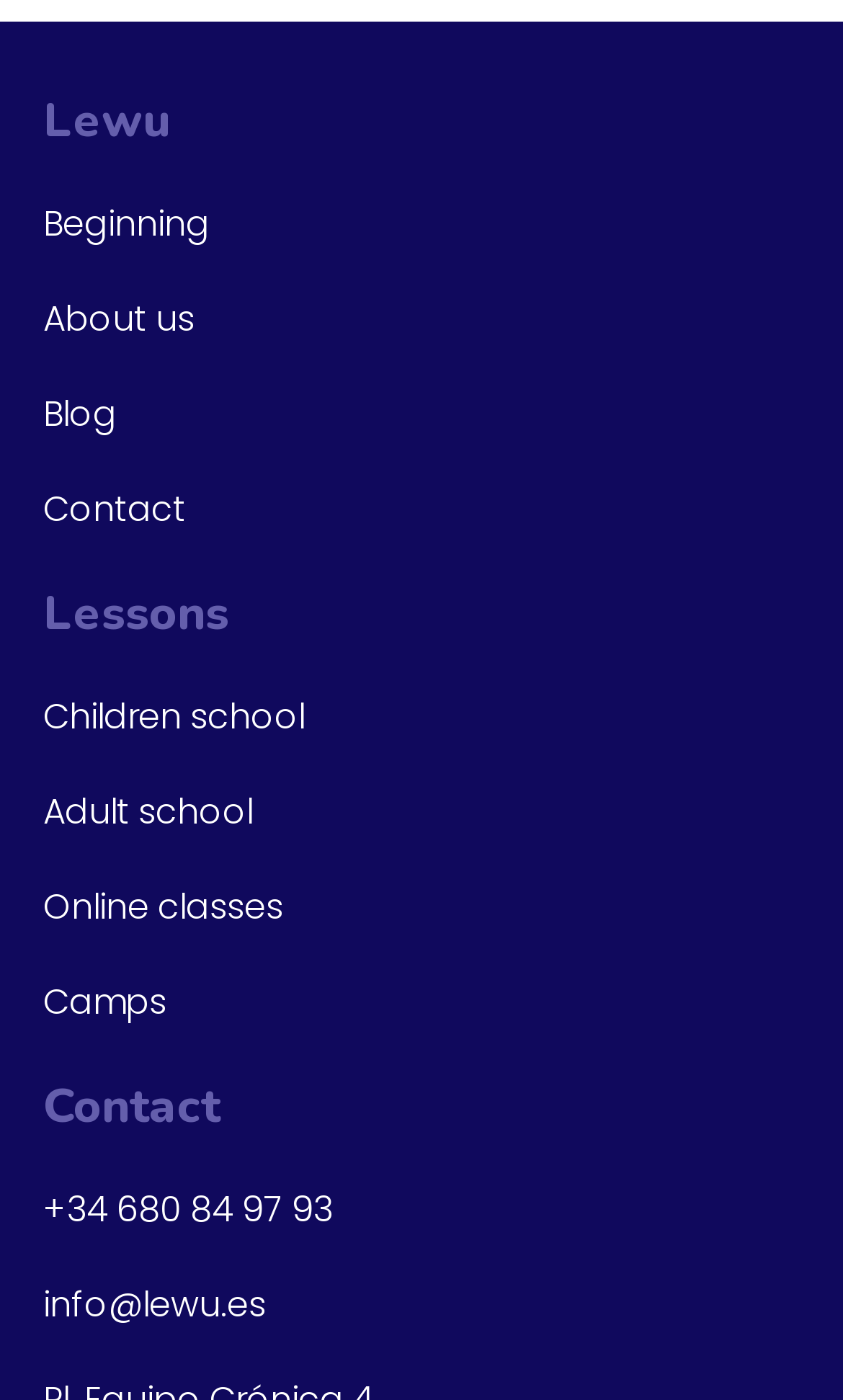Please identify the bounding box coordinates of the clickable area that will allow you to execute the instruction: "go to the beginning page".

[0.051, 0.141, 0.949, 0.179]